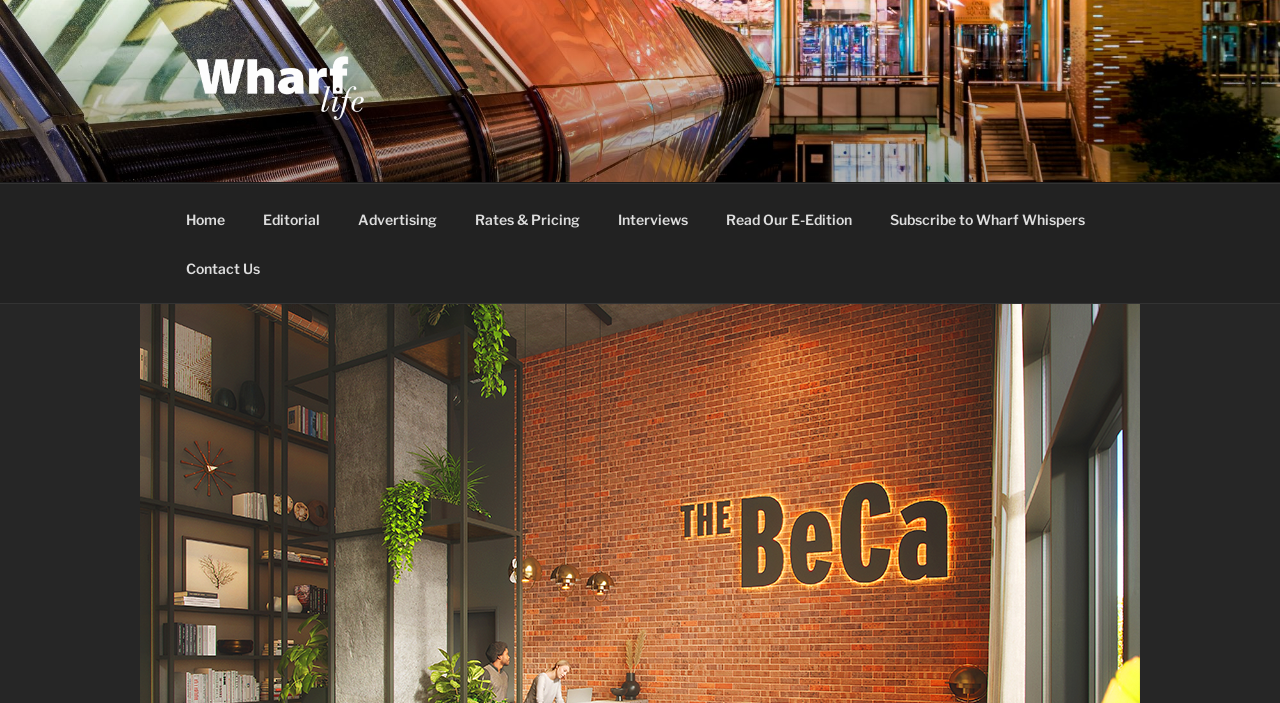Offer a meticulous caption that includes all visible features of the webpage.

The webpage appears to be an article from Wharf Life, a news outlet focused on Canary Wharf, Docklands, and east London. At the top-left corner, there is a Wharf Life logo, which is an image accompanied by a link to the Wharf Life homepage. Next to the logo, there is a larger link to Wharf Life, and below it, a static text displays the location "Canary Wharf, Docklands, east London".

The main navigation menu, labeled as "Top Menu", is located at the top-center of the page. It consists of 7 links: "Home", "Editorial", "Advertising", "Rates & Pricing", "Interviews", "Read Our E-Edition", and "Subscribe to Wharf Whispers". These links are arranged horizontally, with "Home" on the left and "Subscribe to Wharf Whispers" on the right.

Below the navigation menu, the article's content begins. The title of the article is "Old Kent Road: How The BeCa at Ruby Triangle aims to attract first-time buyers". The article discusses the topic of "value" in the context of a south-east London block, with a focus on attracting domestic audiences.